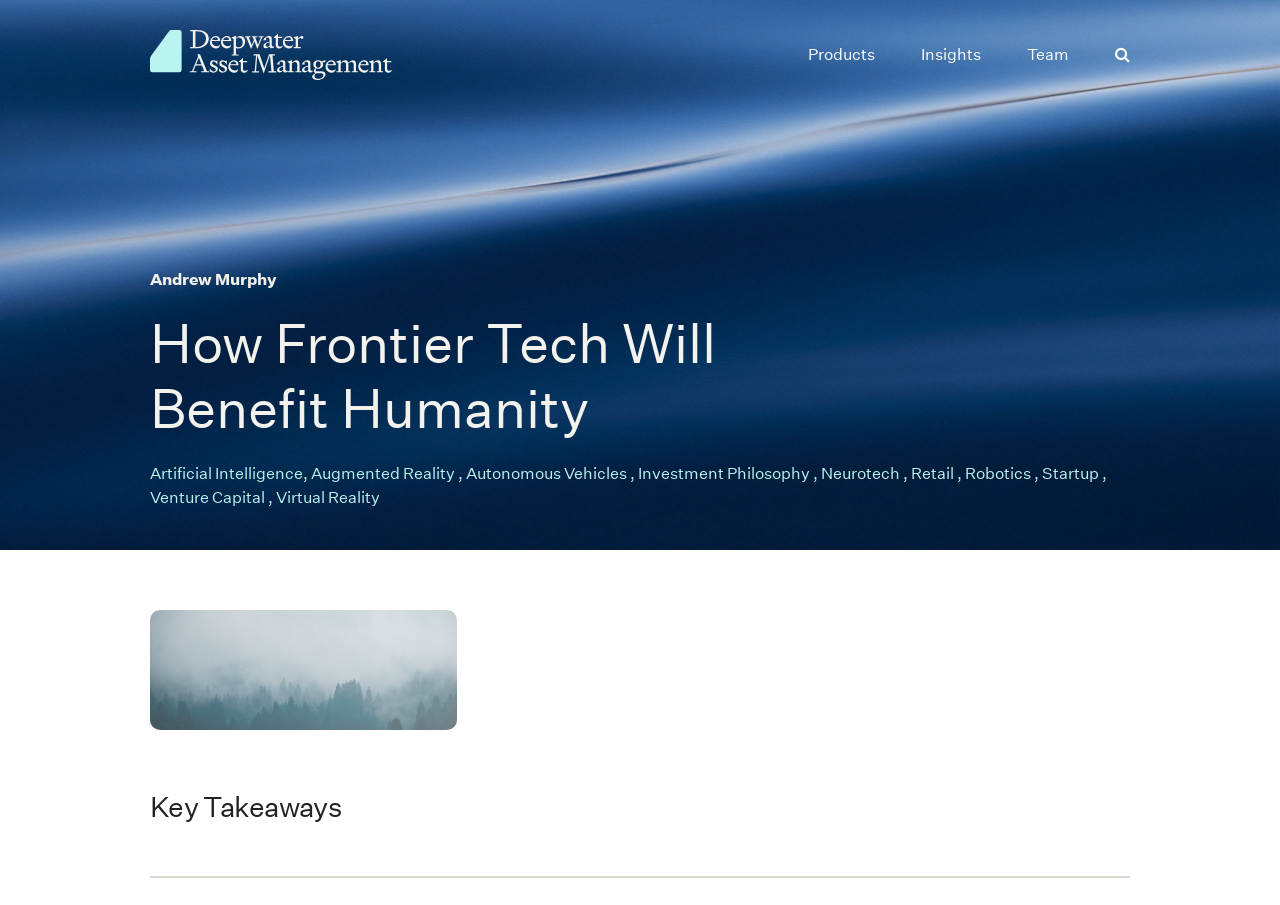What are the main categories in the navigation menu?
Give a one-word or short phrase answer based on the image.

Products, Insights, Team